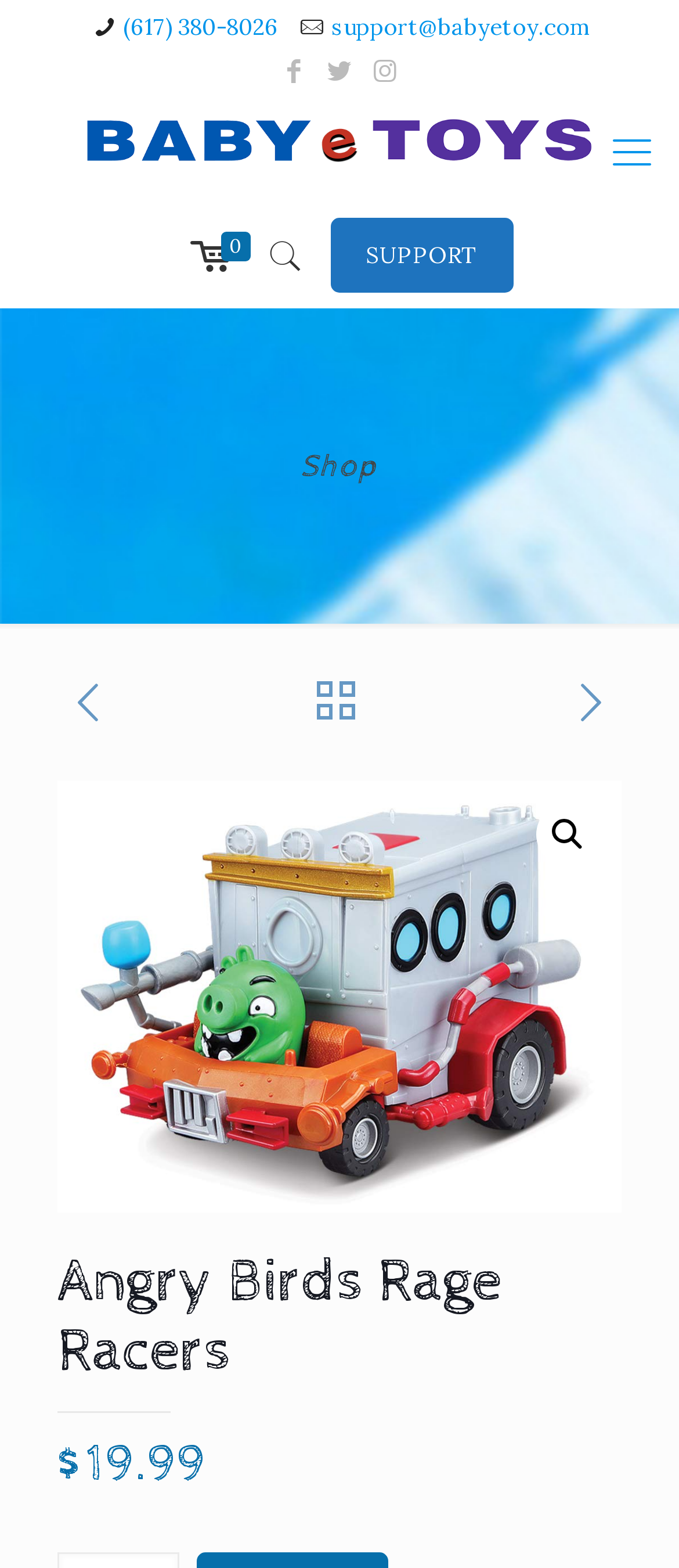How many social media links are there at the top of the page?
Refer to the image and offer an in-depth and detailed answer to the question.

I found the social media links at the top of the page by looking at the links with icons, where I saw three links with icons '', '', and ''.